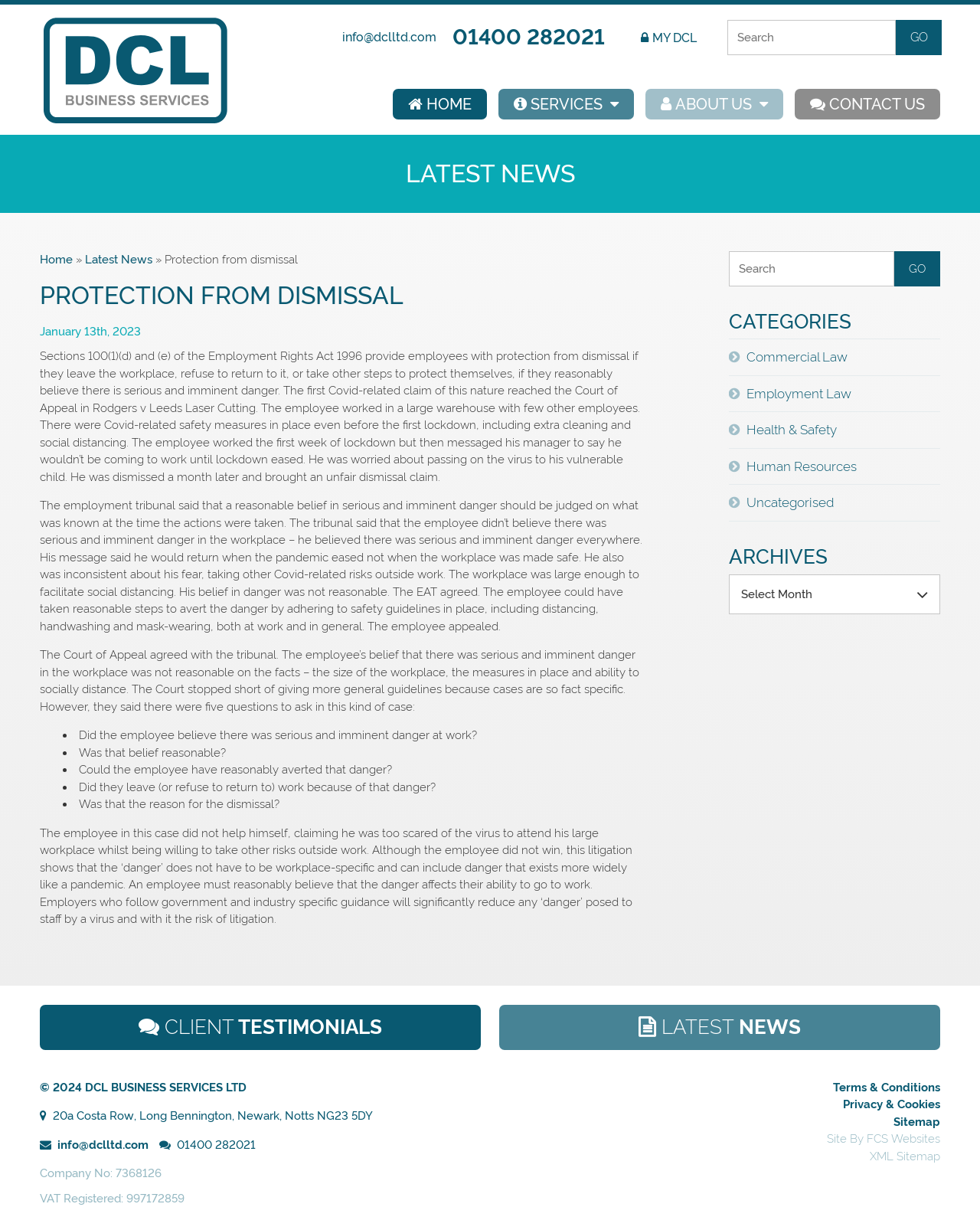Please indicate the bounding box coordinates for the clickable area to complete the following task: "Go to the home page". The coordinates should be specified as four float numbers between 0 and 1, i.e., [left, top, right, bottom].

[0.041, 0.205, 0.074, 0.216]